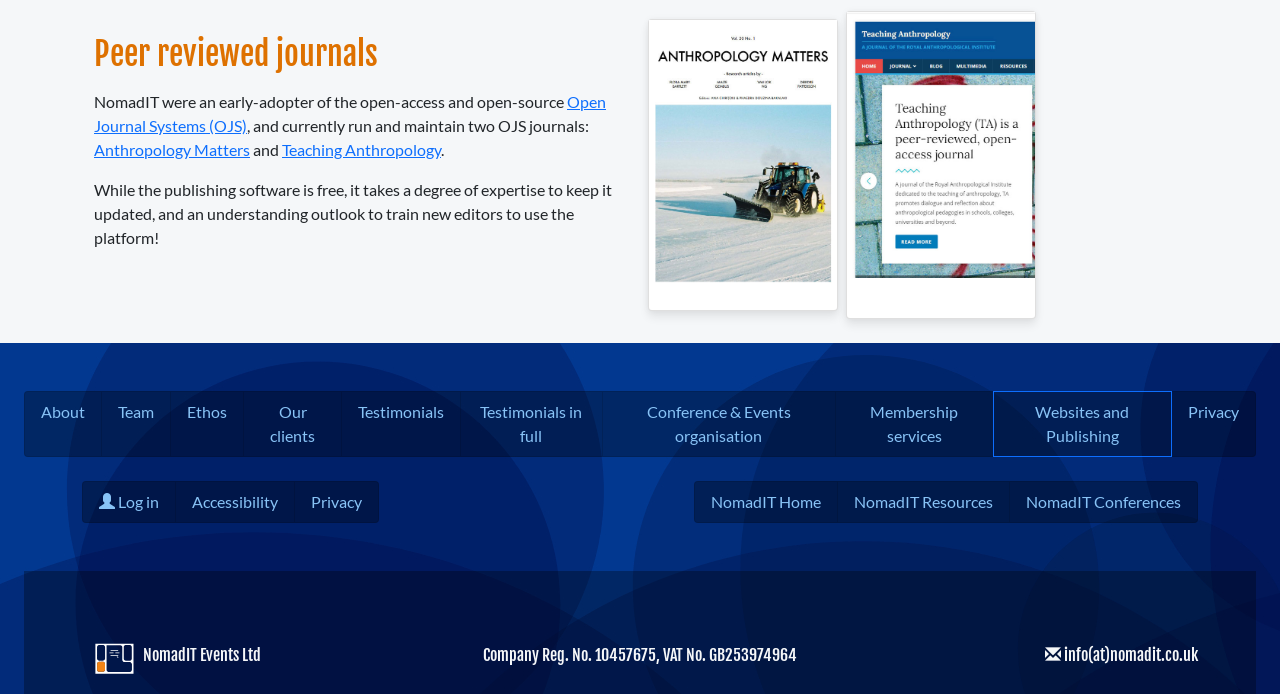Identify the coordinates of the bounding box for the element that must be clicked to accomplish the instruction: "Log in".

[0.077, 0.706, 0.124, 0.74]